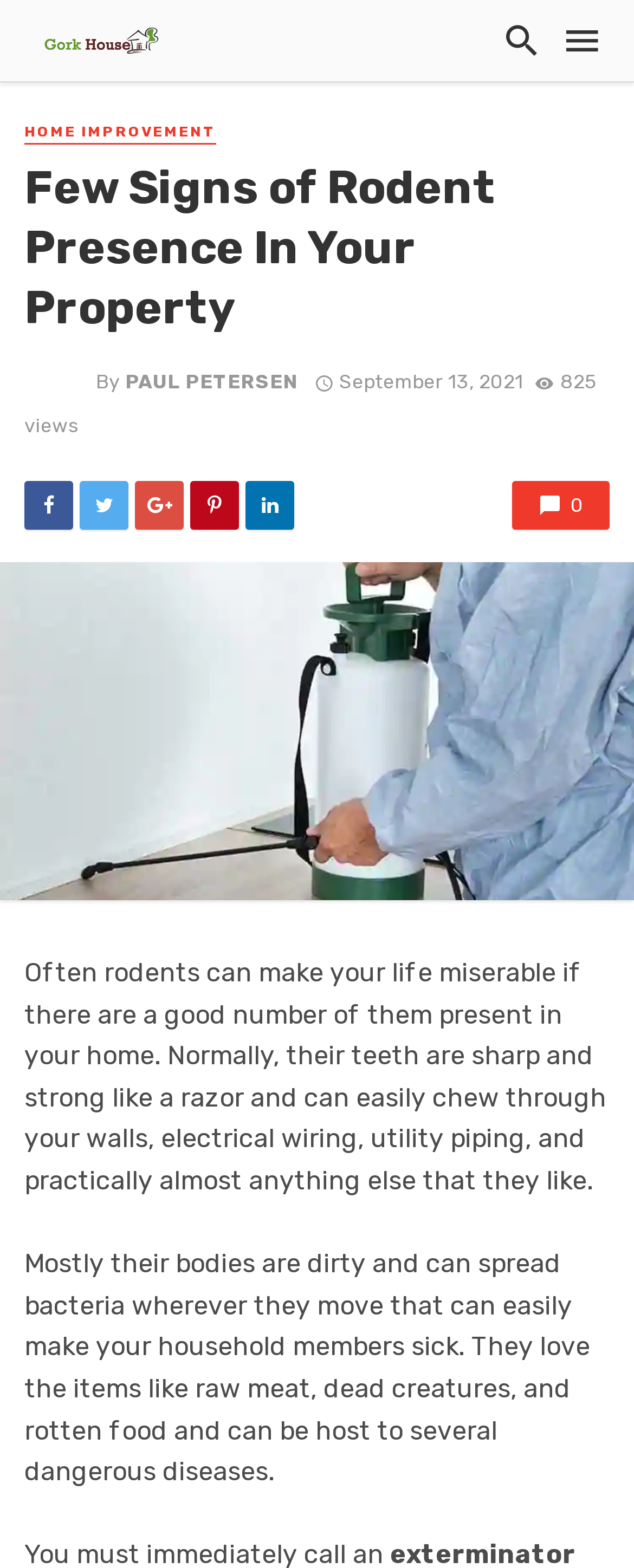Find the bounding box coordinates for the area you need to click to carry out the instruction: "share the article". The coordinates should be four float numbers between 0 and 1, indicated as [left, top, right, bottom].

[0.808, 0.307, 0.962, 0.338]